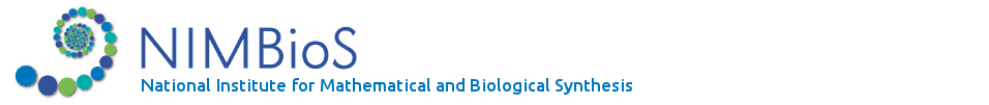Provide your answer to the question using just one word or phrase: What is the name of the institute?

National Institute for Mathematical and Biological Synthesis